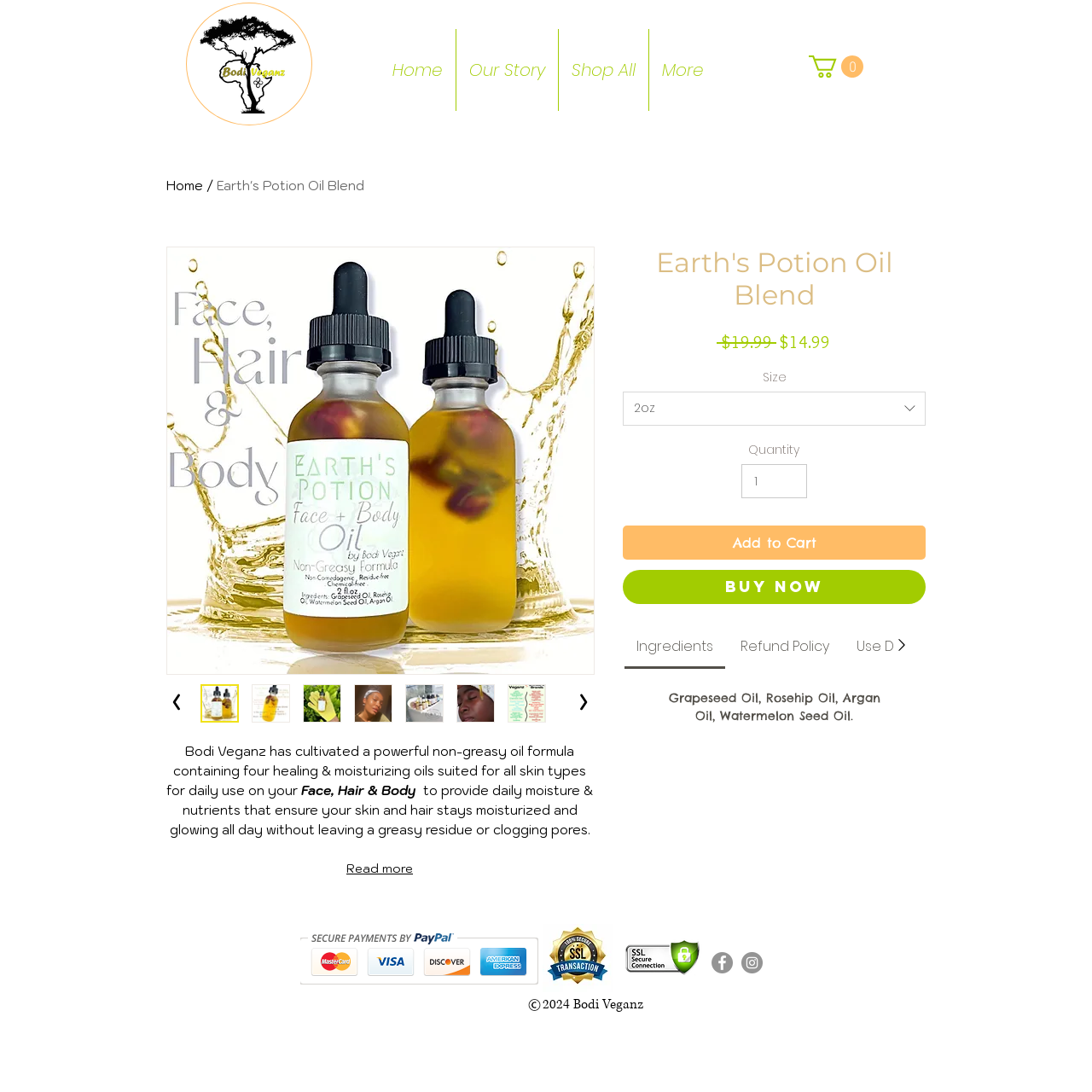What are the four healing oils in the product?
Please use the visual content to give a single word or phrase answer.

Rosehip, Watermelon Seed, Grapeseed, Argan